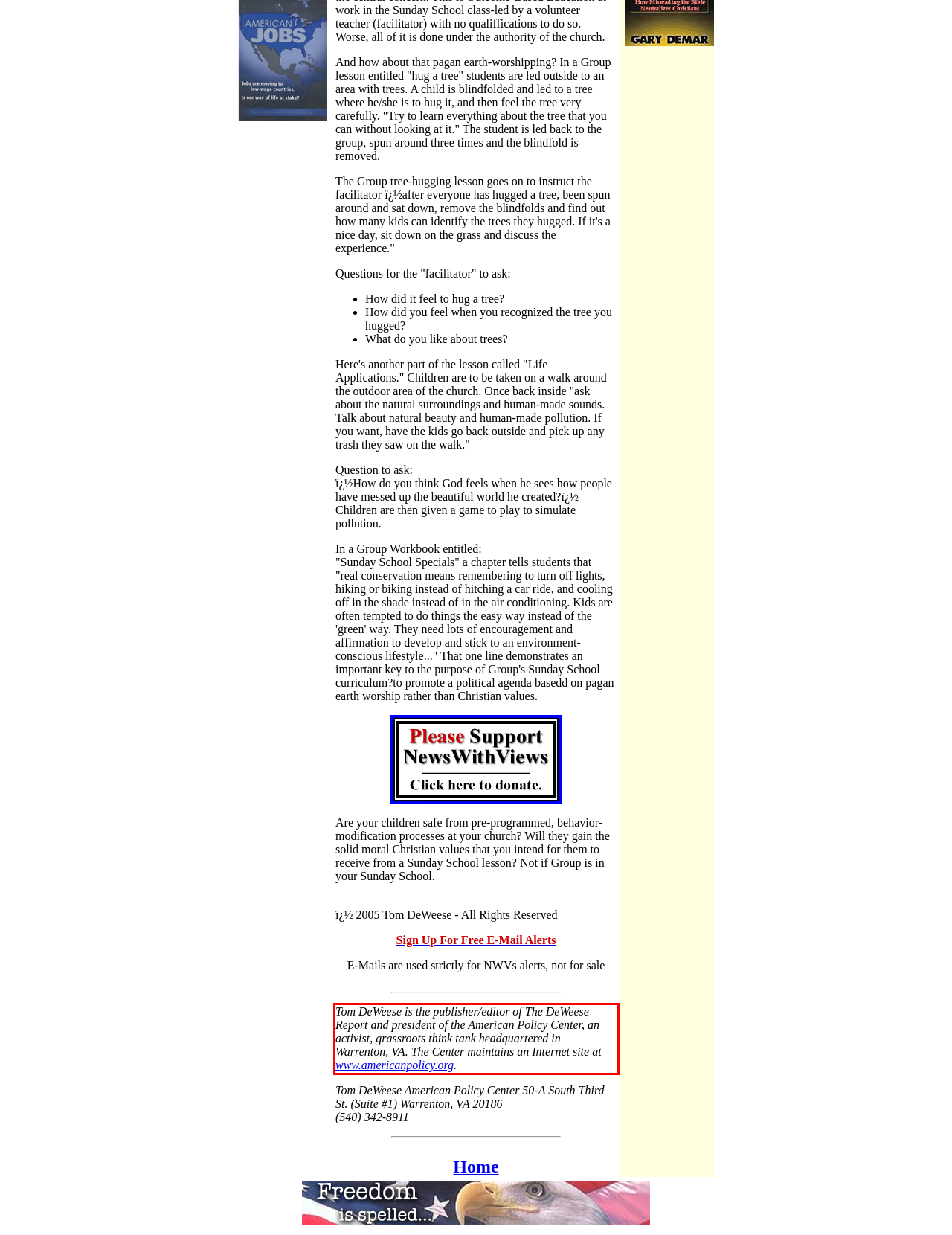Given a screenshot of a webpage with a red bounding box, please identify and retrieve the text inside the red rectangle.

Tom DeWeese is the publisher/editor of The DeWeese Report and president of the American Policy Center, an activist, grassroots think tank headquartered in Warrenton, VA. The Center maintains an Internet site at www.americanpolicy.org.